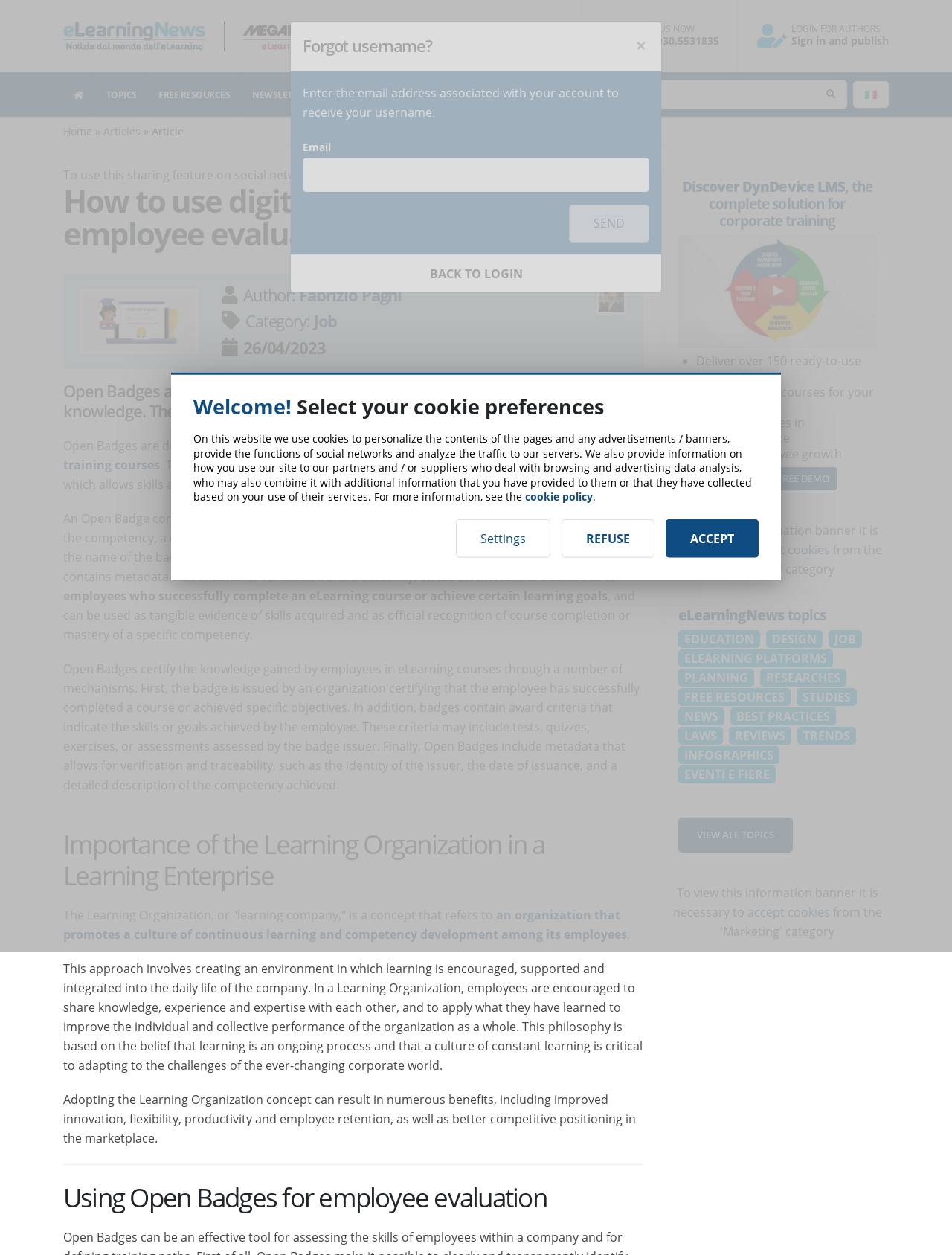What is a Learning Organization? Analyze the screenshot and reply with just one word or a short phrase.

organization that promotes continuous learning